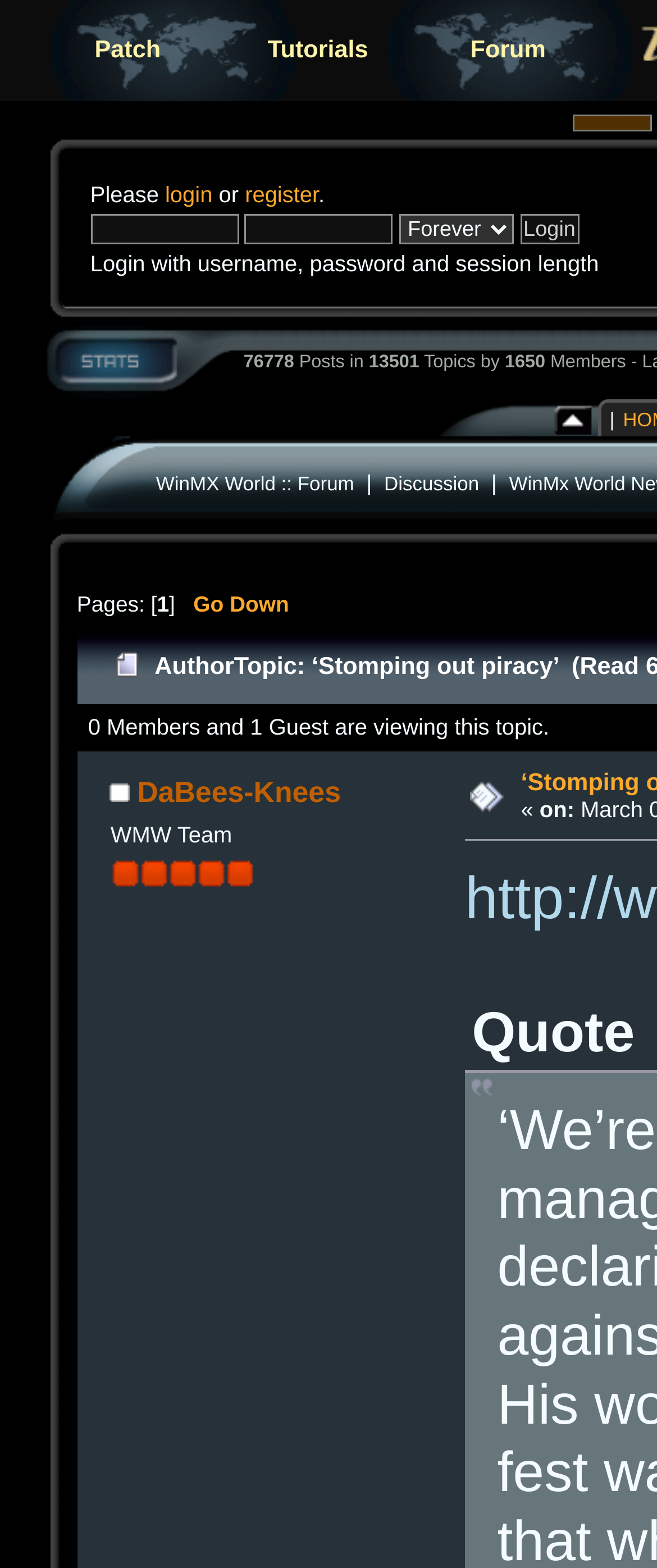Find and specify the bounding box coordinates that correspond to the clickable region for the instruction: "Click the 'Patch' link".

[0.055, 0.002, 0.333, 0.062]